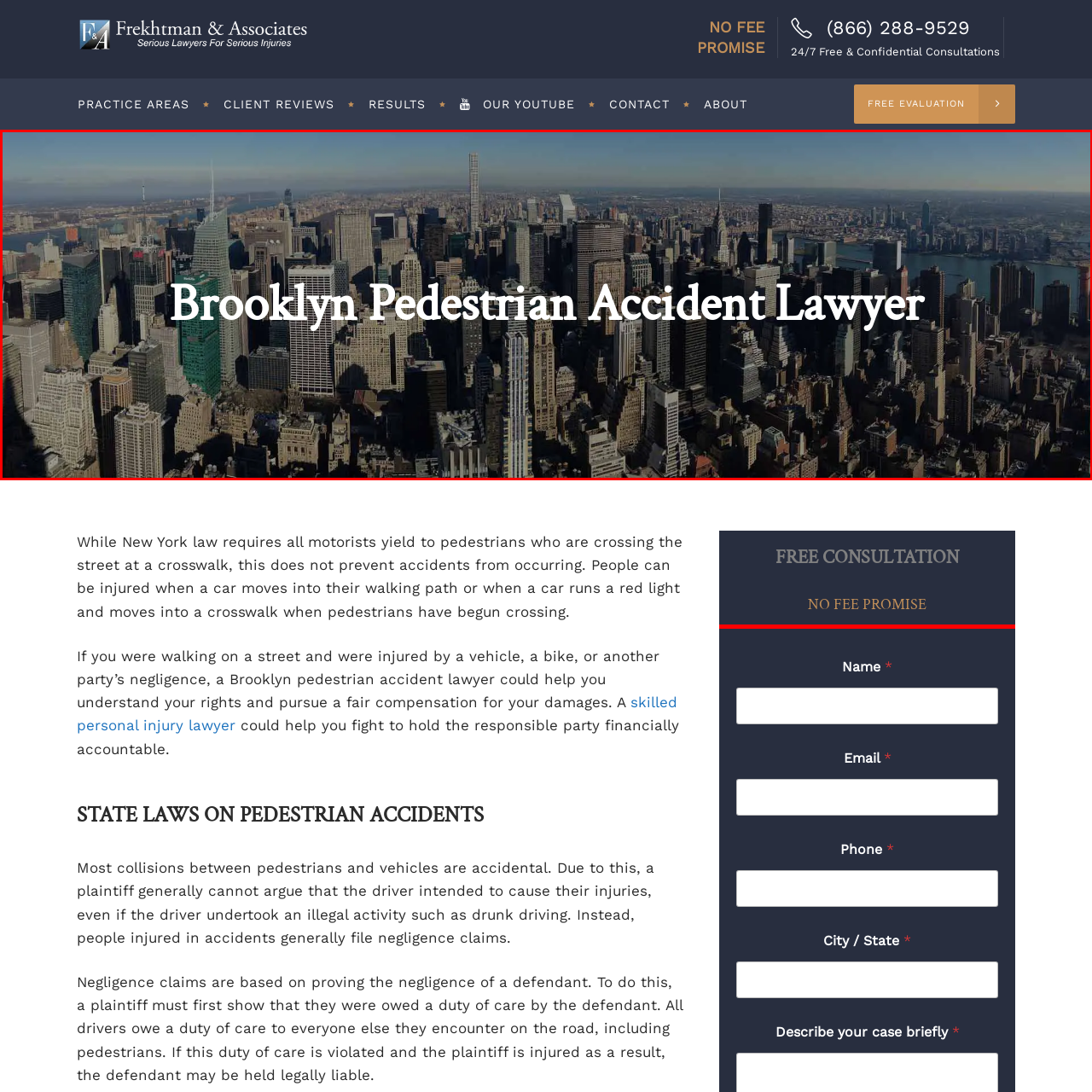What is the color of the sky in the image?
Review the image marked by the red bounding box and deliver a detailed response to the question.

The caption describes the image as having a 'clear sky', implying that the sky is free of clouds and has a bright, sunny appearance, which provides a visually appealing backdrop for the prominent text and the cityscape.